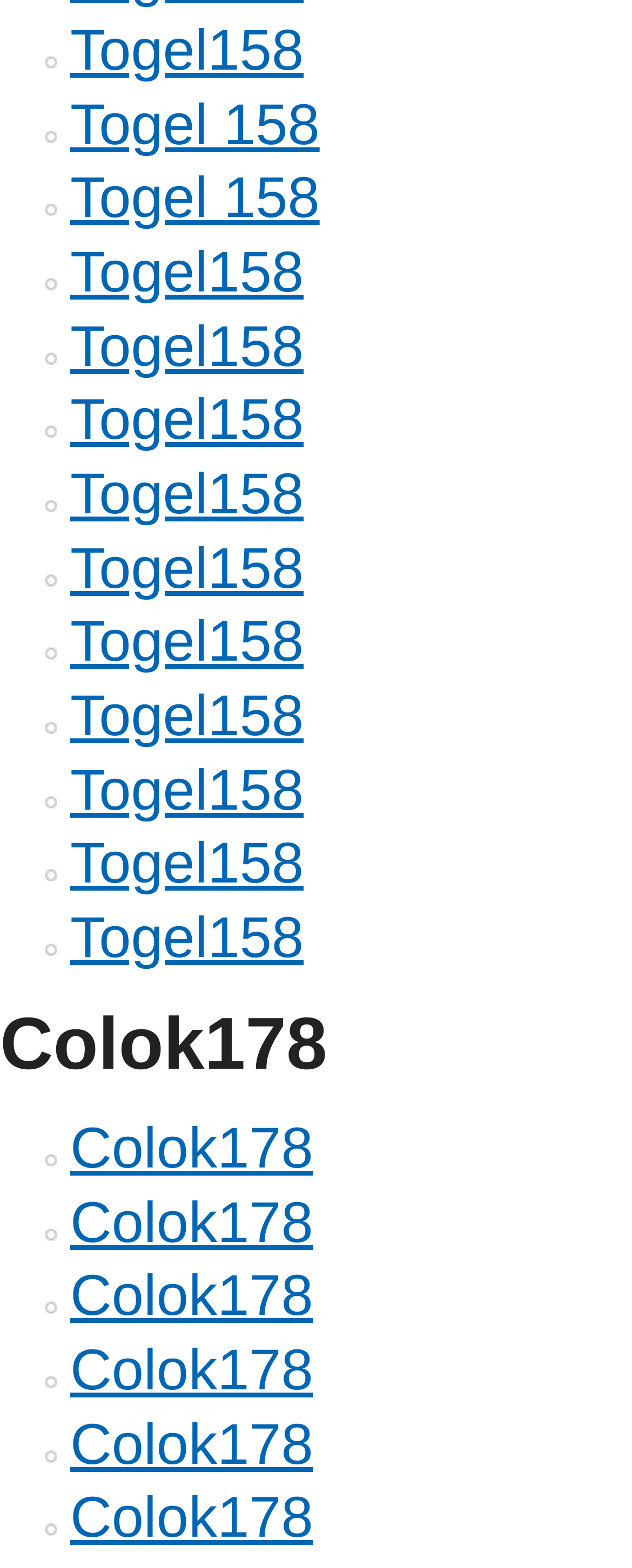Determine the bounding box coordinates of the section I need to click to execute the following instruction: "Click Corporate Partners". Provide the coordinates as four float numbers between 0 and 1, i.e., [left, top, right, bottom].

None